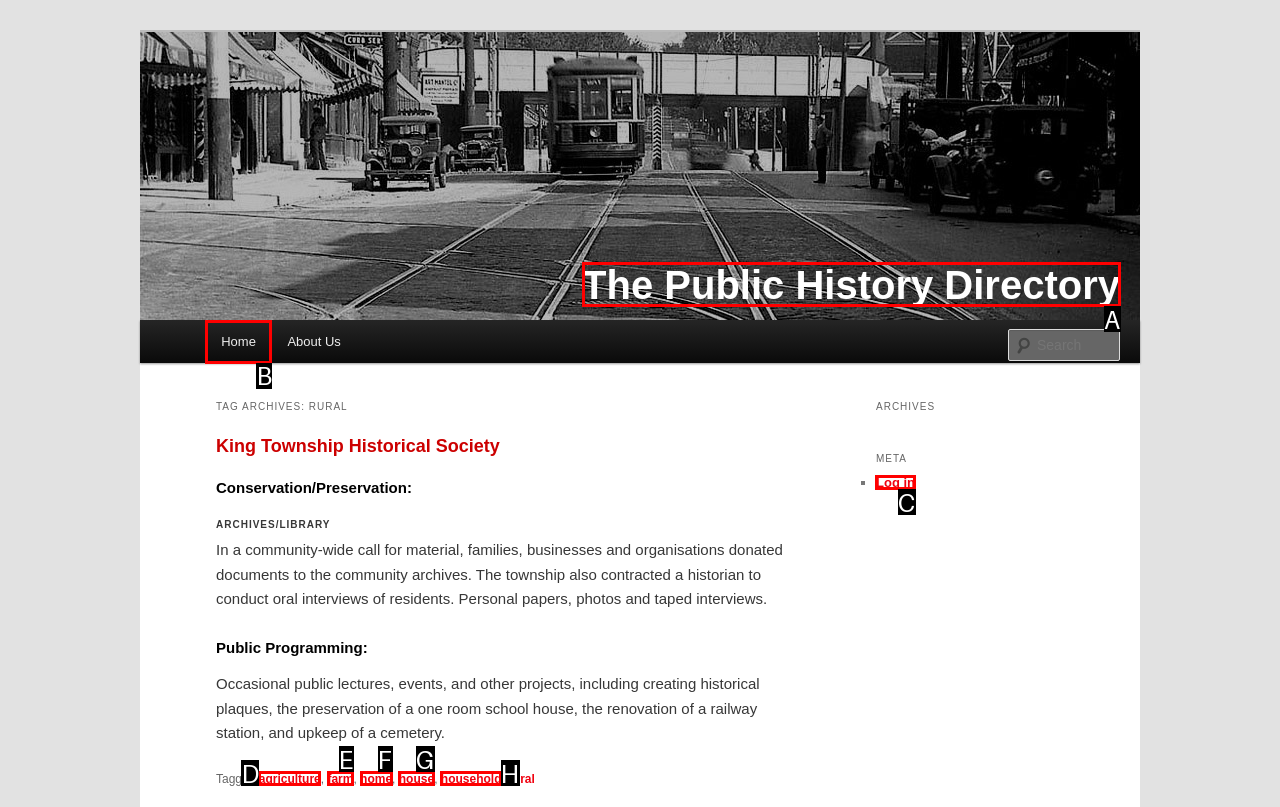Choose the correct UI element to click for this task: Log in to the system Answer using the letter from the given choices.

C